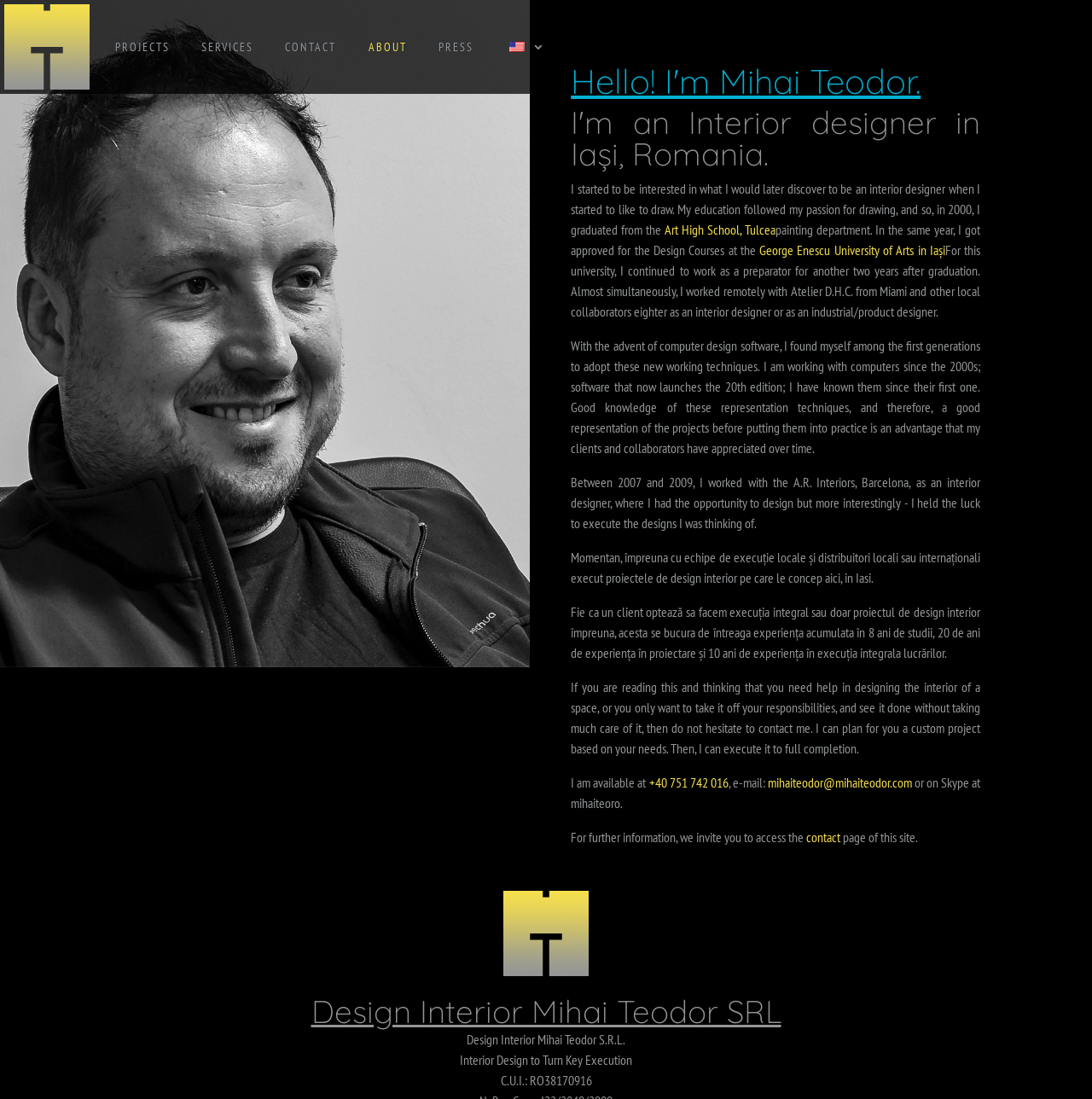Find the bounding box coordinates for the HTML element specified by: "Art High School, Tulcea".

[0.609, 0.201, 0.71, 0.217]